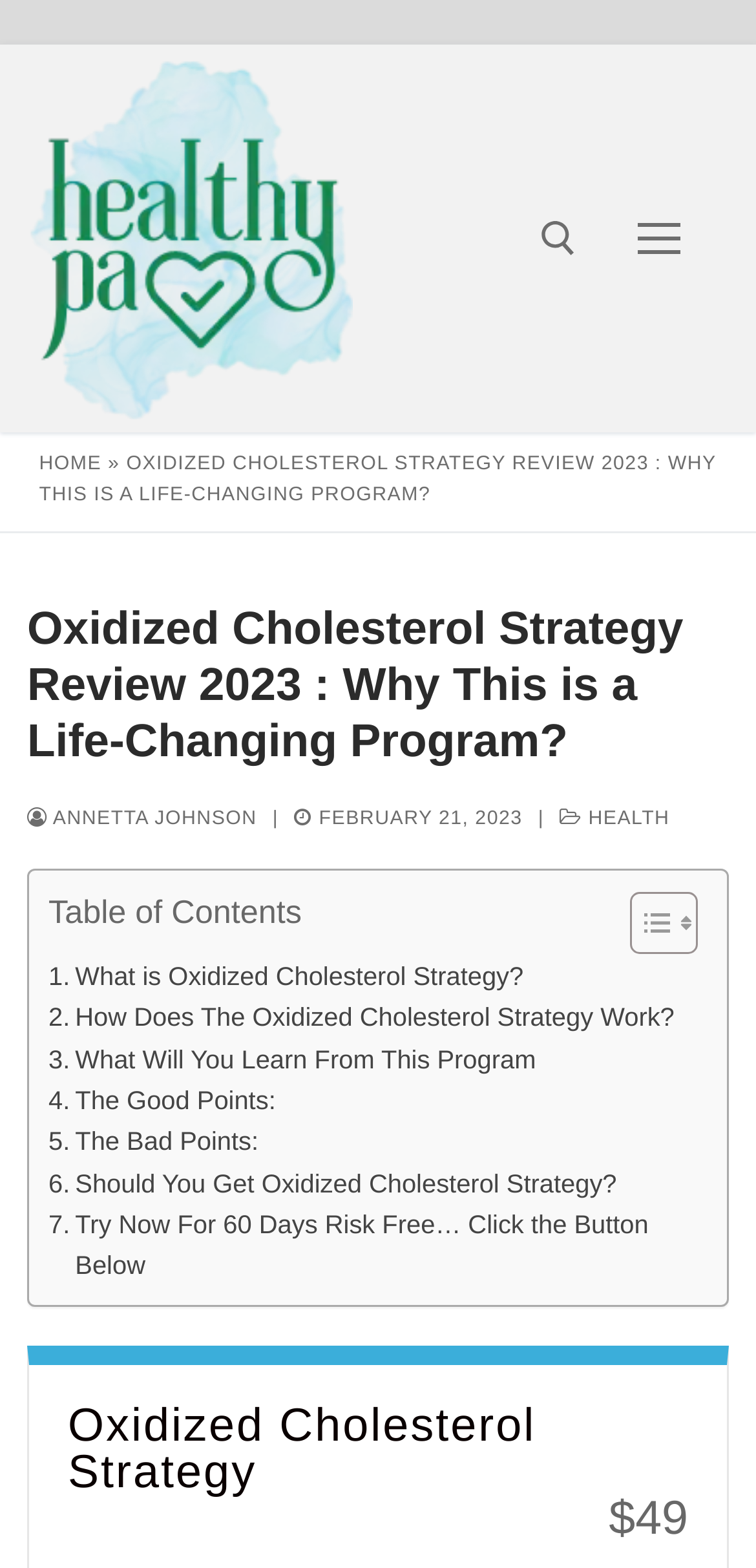Please find the bounding box coordinates (top-left x, top-left y, bottom-right x, bottom-right y) in the screenshot for the UI element described as follows: Toggle

[0.795, 0.568, 0.91, 0.61]